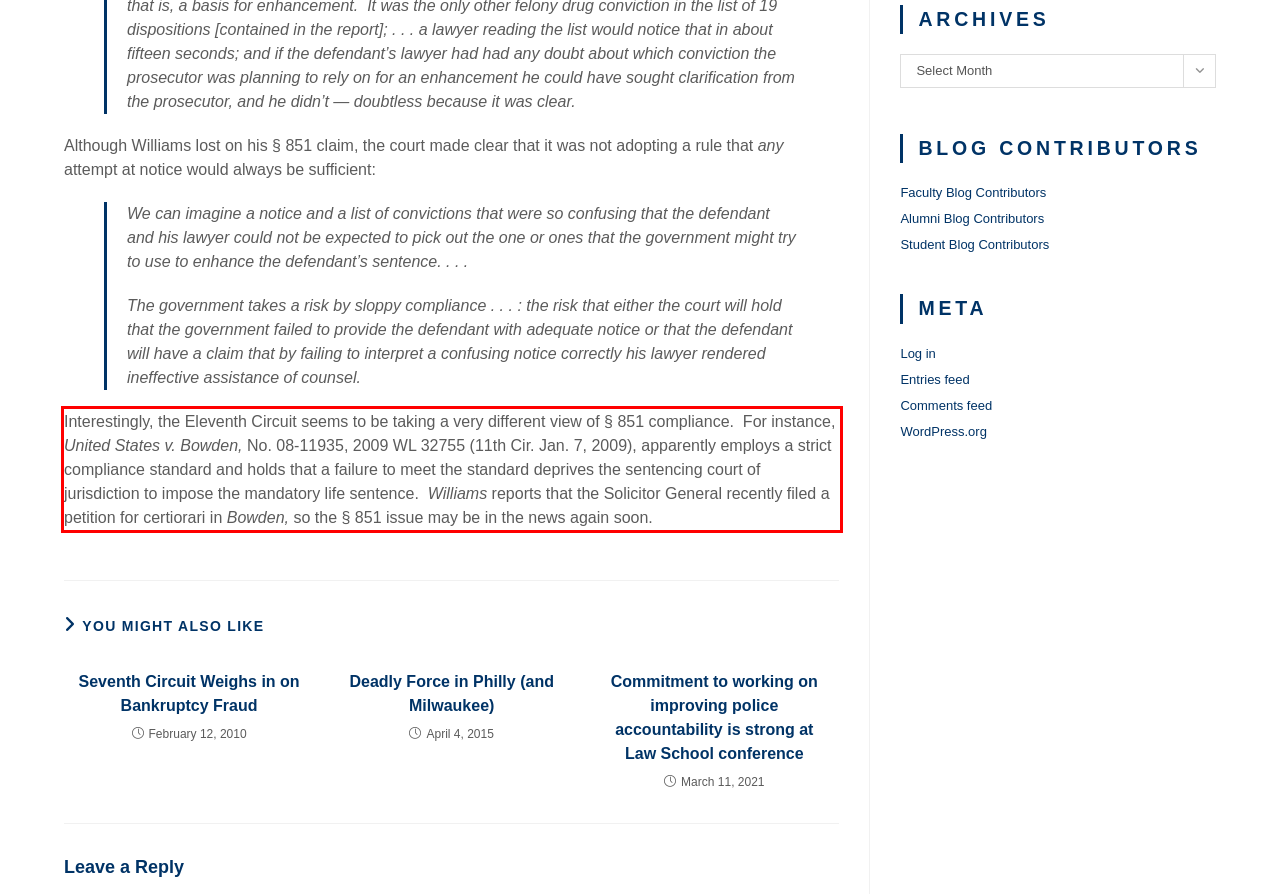Your task is to recognize and extract the text content from the UI element enclosed in the red bounding box on the webpage screenshot.

Interestingly, the Eleventh Circuit seems to be taking a very different view of § 851 compliance. For instance, United States v. Bowden, No. 08-11935, 2009 WL 32755 (11th Cir. Jan. 7, 2009), apparently employs a strict compliance standard and holds that a failure to meet the standard deprives the sentencing court of jurisdiction to impose the mandatory life sentence. Williams reports that the Solicitor General recently filed a petition for certiorari in Bowden, so the § 851 issue may be in the news again soon.